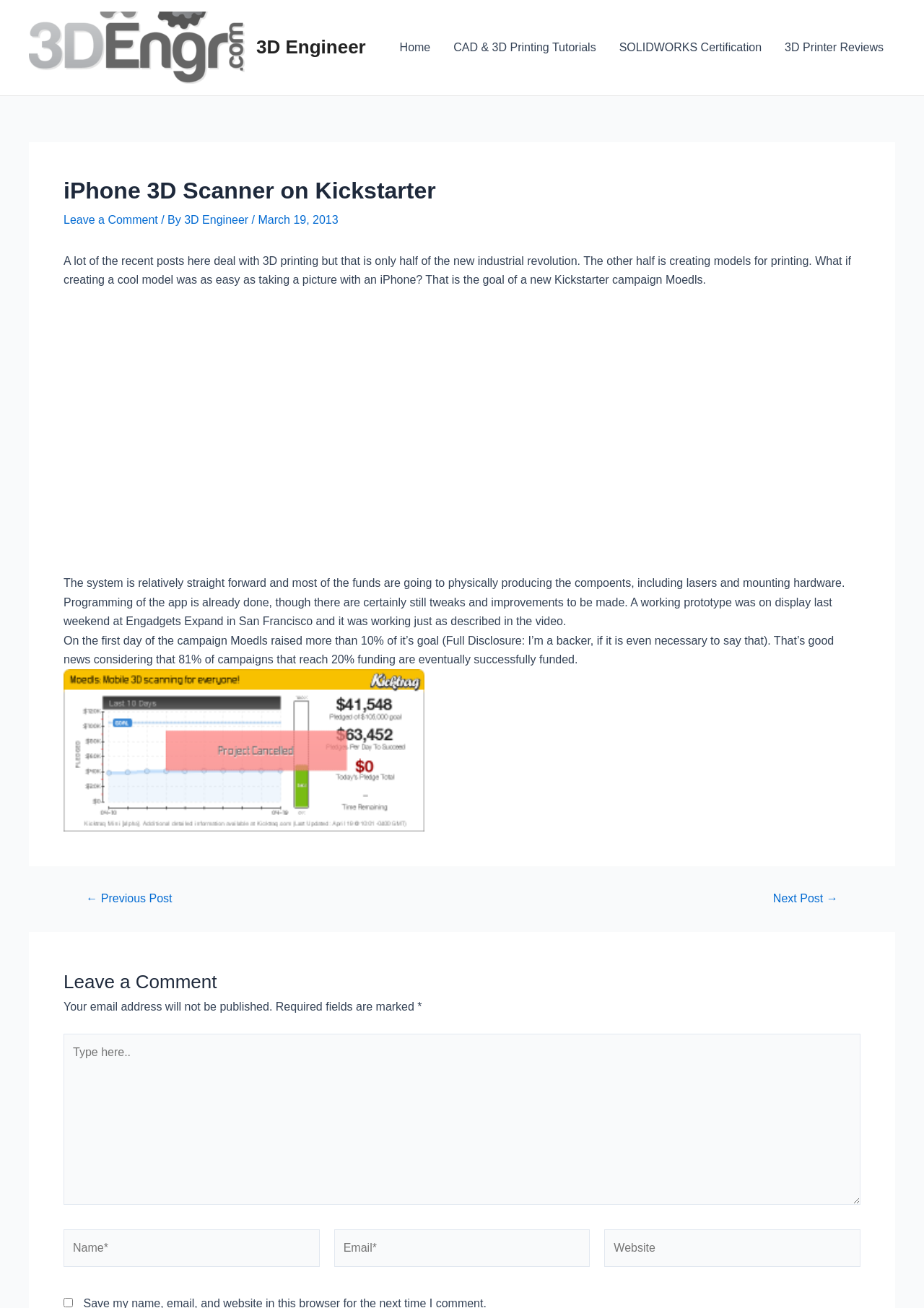Can you determine the bounding box coordinates of the area that needs to be clicked to fulfill the following instruction: "Click on the 'Moedls: Mobile 3D scanning for everyone! -- Kicktraq Mini' link"?

[0.069, 0.568, 0.459, 0.578]